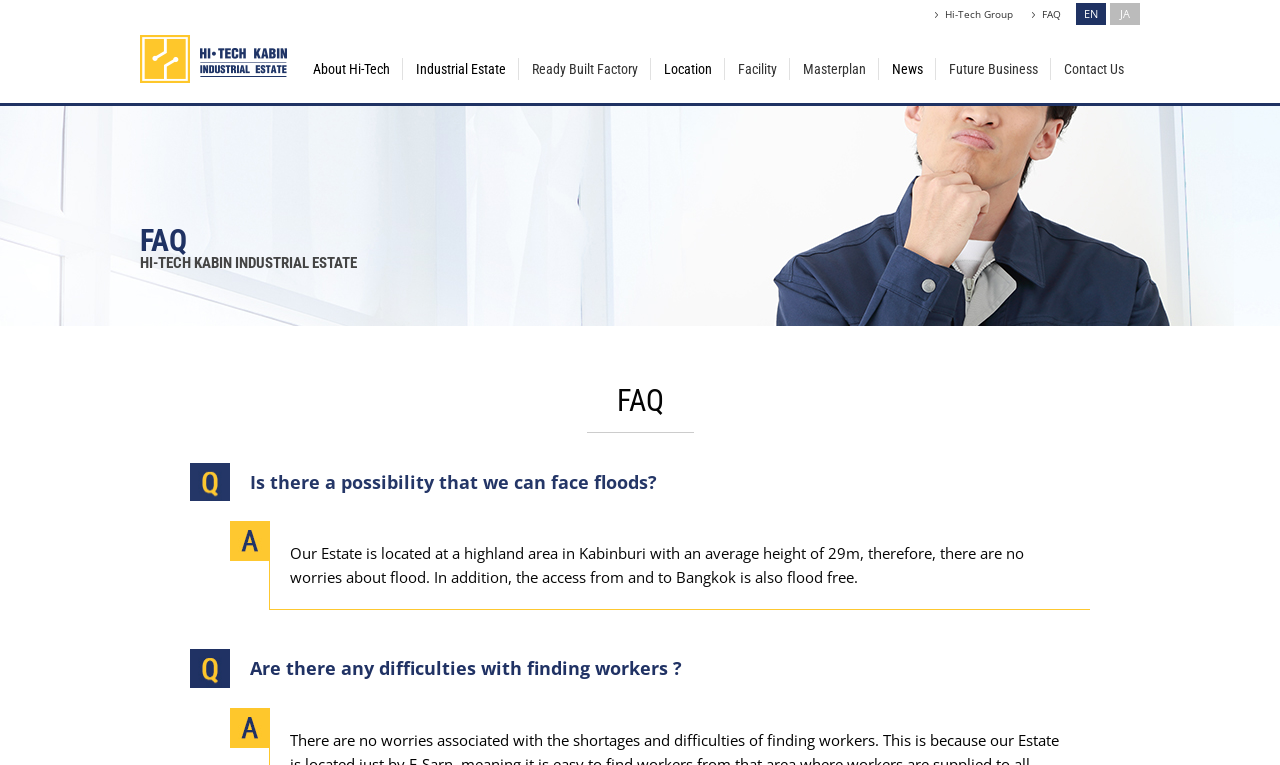Determine the bounding box coordinates for the element that should be clicked to follow this instruction: "Learn about Ready Built Factory". The coordinates should be given as four float numbers between 0 and 1, in the format [left, top, right, bottom].

[0.405, 0.075, 0.508, 0.105]